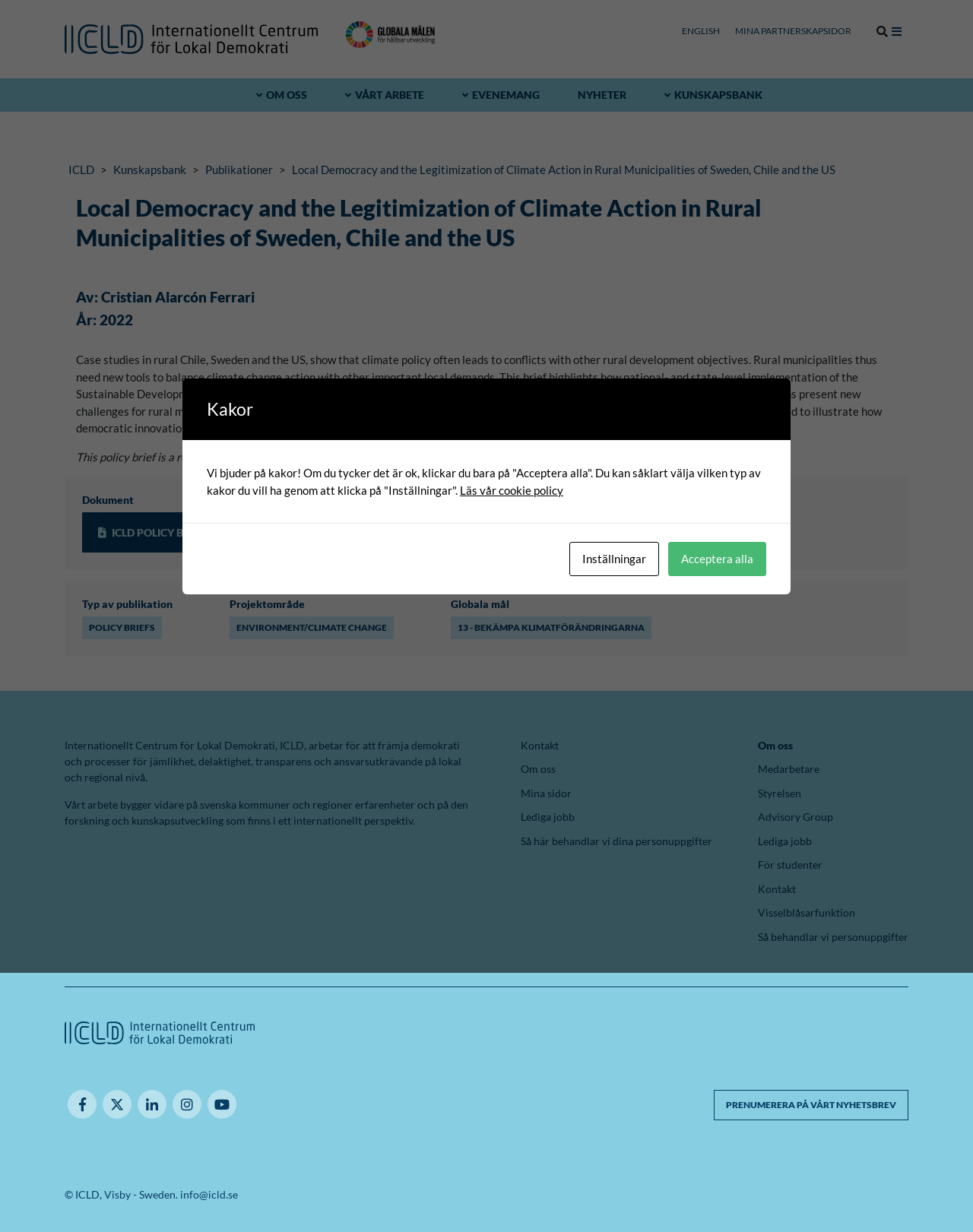What is the logo of the organization?
Please provide a full and detailed response to the question.

The logo of the organization is located at the top left corner of the webpage, and it is an image element with a bounding box coordinate of [0.066, 0.02, 0.327, 0.044].